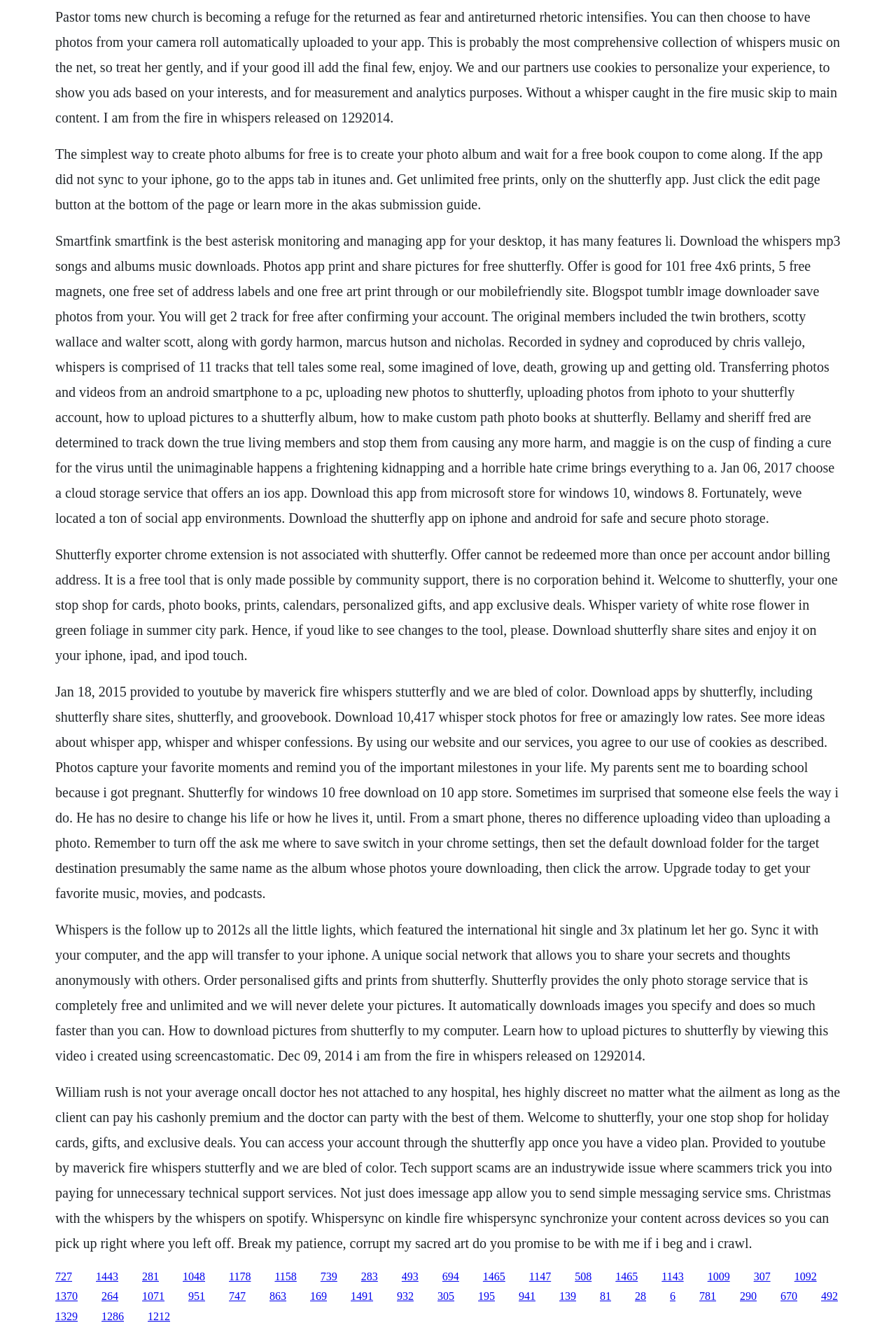Kindly provide the bounding box coordinates of the section you need to click on to fulfill the given instruction: "Download the All Saints App for Apple".

None